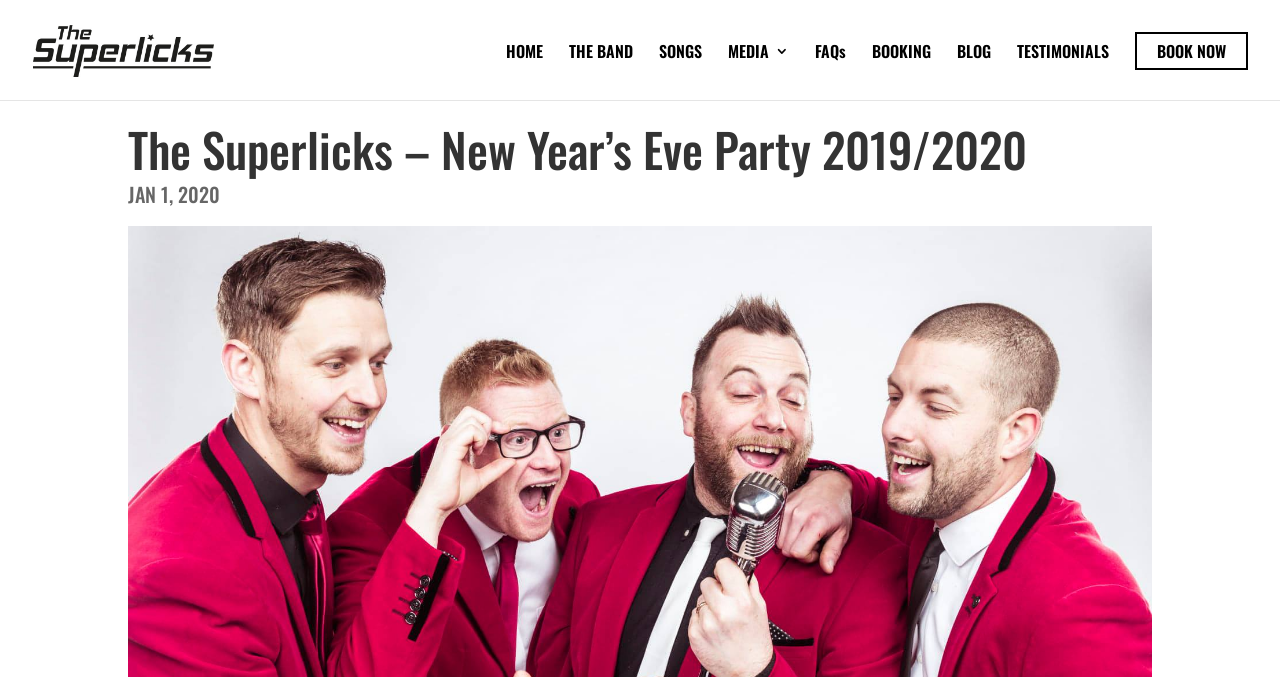Pinpoint the bounding box coordinates of the clickable area needed to execute the instruction: "read TESTIMONIALS". The coordinates should be specified as four float numbers between 0 and 1, i.e., [left, top, right, bottom].

[0.795, 0.065, 0.866, 0.148]